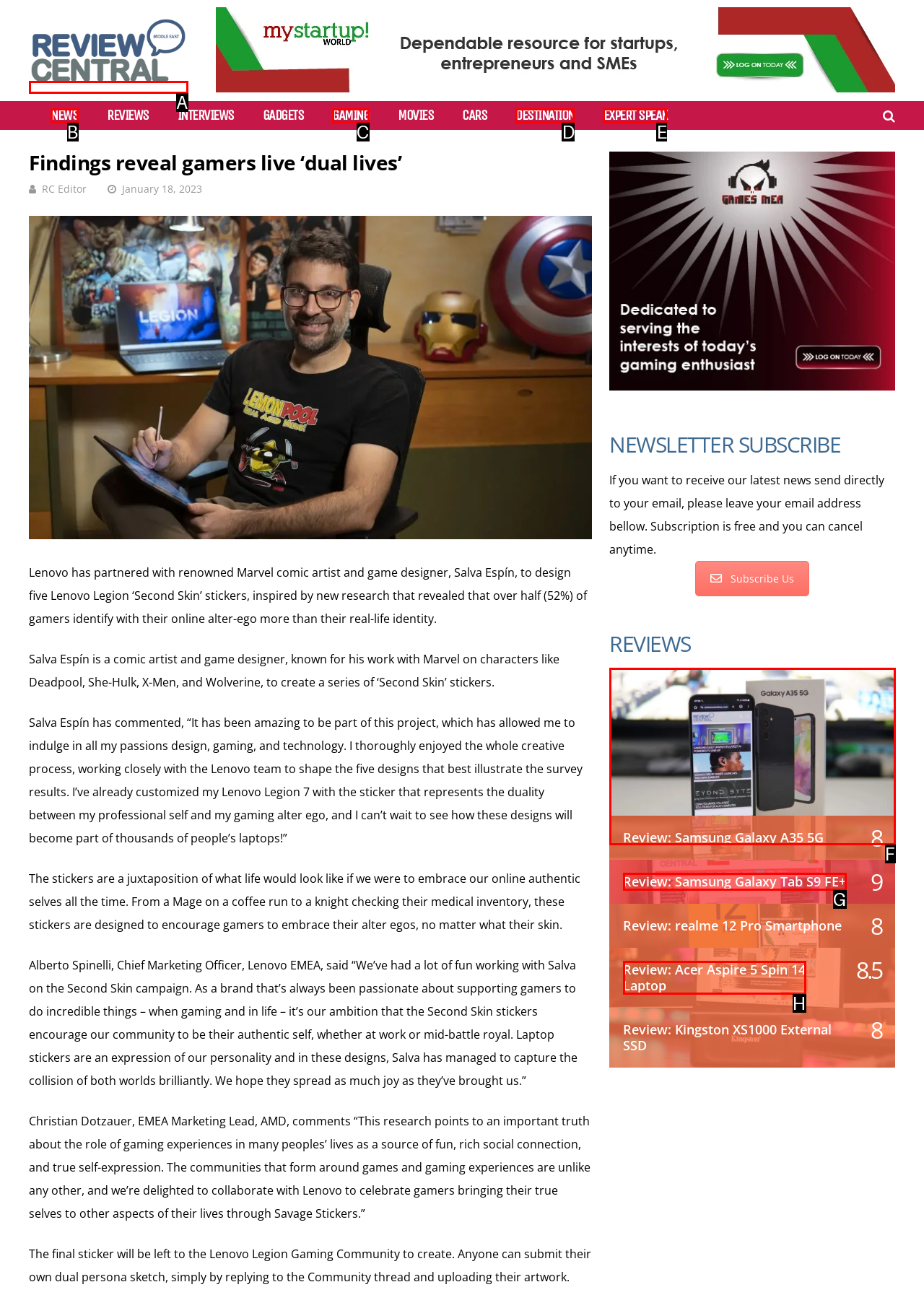Identify the HTML element that corresponds to the description: title="Review Central Middle East" Provide the letter of the correct option directly.

A